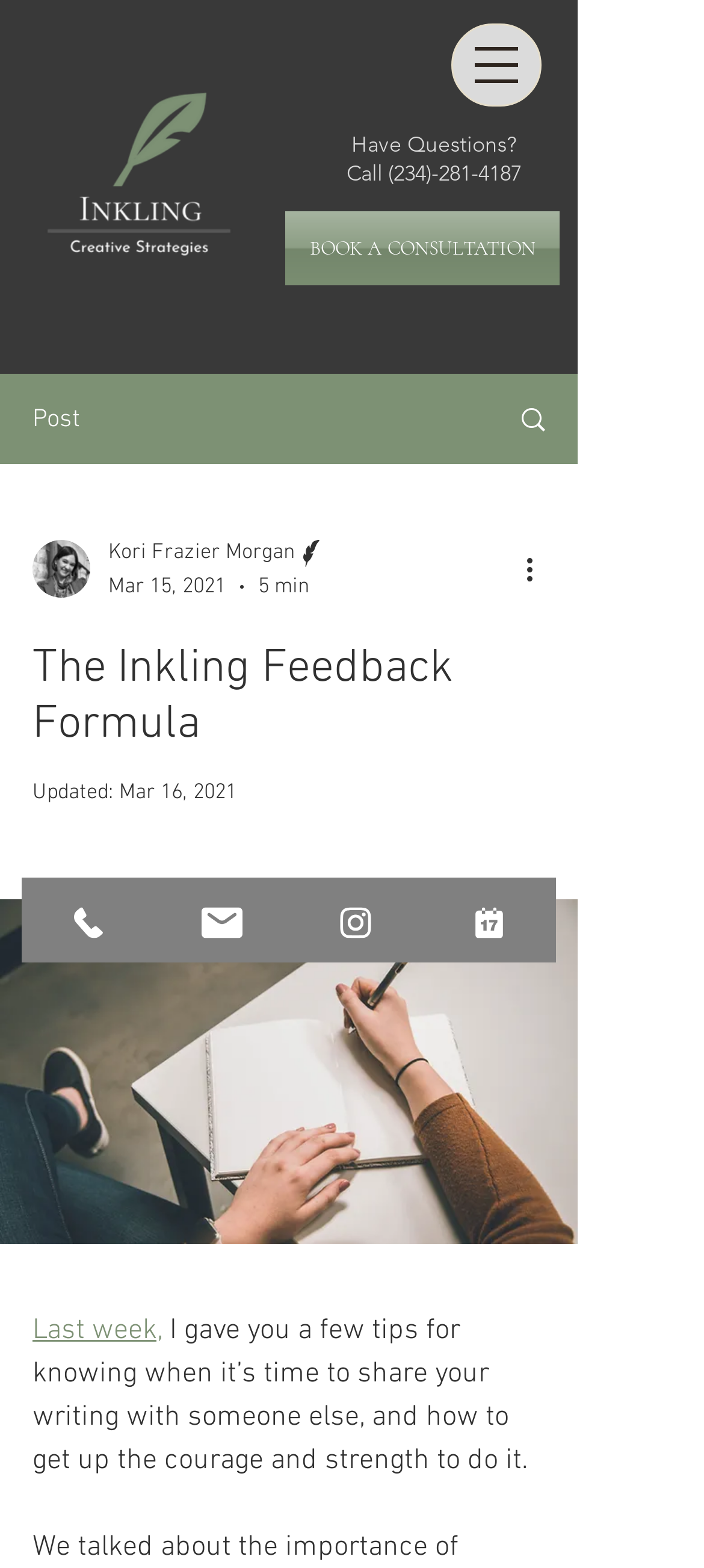Locate the bounding box coordinates of the element that should be clicked to fulfill the instruction: "Call the phone number".

[0.551, 0.104, 0.741, 0.12]